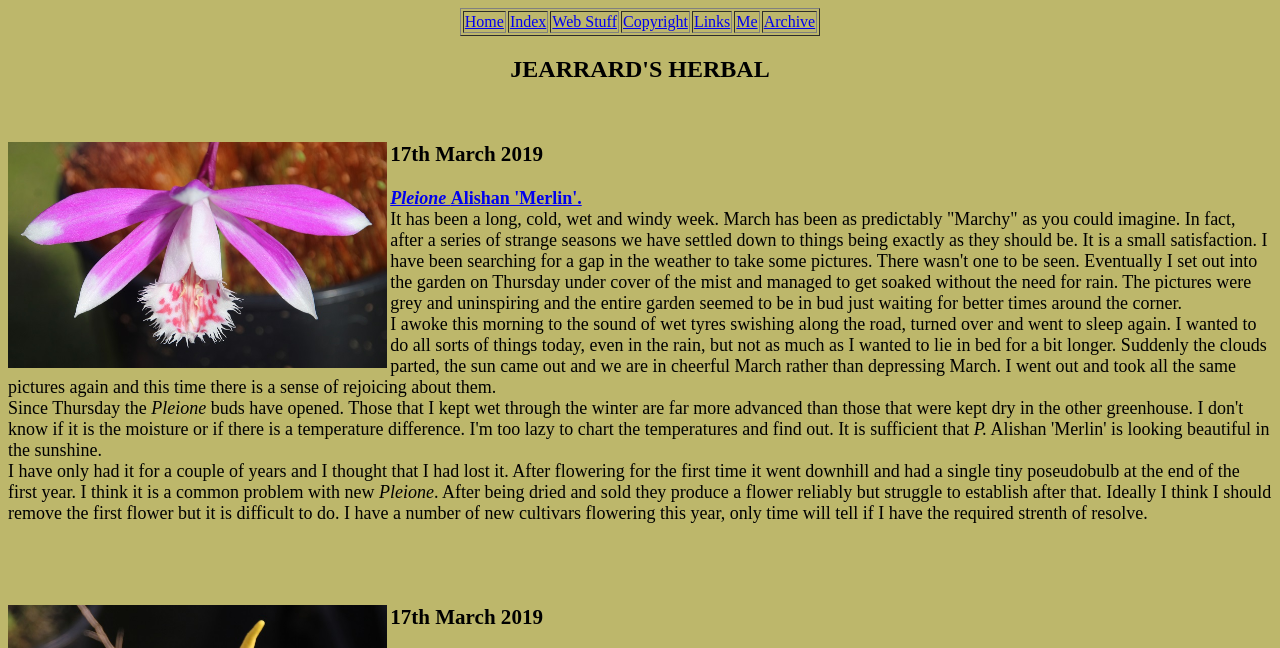Describe all visible elements and their arrangement on the webpage.

The webpage is titled "Jearrard's Herbal" and features a prominent heading with the same title at the top. Below the title, there is a table with a row of seven grid cells, each containing a link to a different section of the website, including "Home", "Index", "Web Stuff", "Copyright", "Links", "Me", and "Archive". These links are positioned horizontally across the page, taking up about a third of the screen width.

Above the table, there is a large heading that reads "JEARRARD'S HERBAL" in bold font. Below the table, there is an image of an orchid, specifically a Pleione Alishan 'Merlin', which takes up about a quarter of the screen width.

The main content of the webpage is a series of paragraphs, each describing the author's experiences with their garden and orchids. The first paragraph talks about the weather and the author's attempts to take pictures in the garden. The second paragraph describes the author's decision to stay in bed on a rainy day, but eventually getting out to take pictures when the sun came out. The third paragraph mentions the Pleione orchid and the author's experiences with it.

Throughout the paragraphs, there are several instances of the word "Pleione" highlighted, indicating that it is a key topic of discussion. The text is written in a personal and conversational tone, with the author sharing their thoughts and experiences with the reader.

At the bottom of the page, there is a repeated heading that reads "17th March 2019", which likely indicates the date of the blog post or entry.